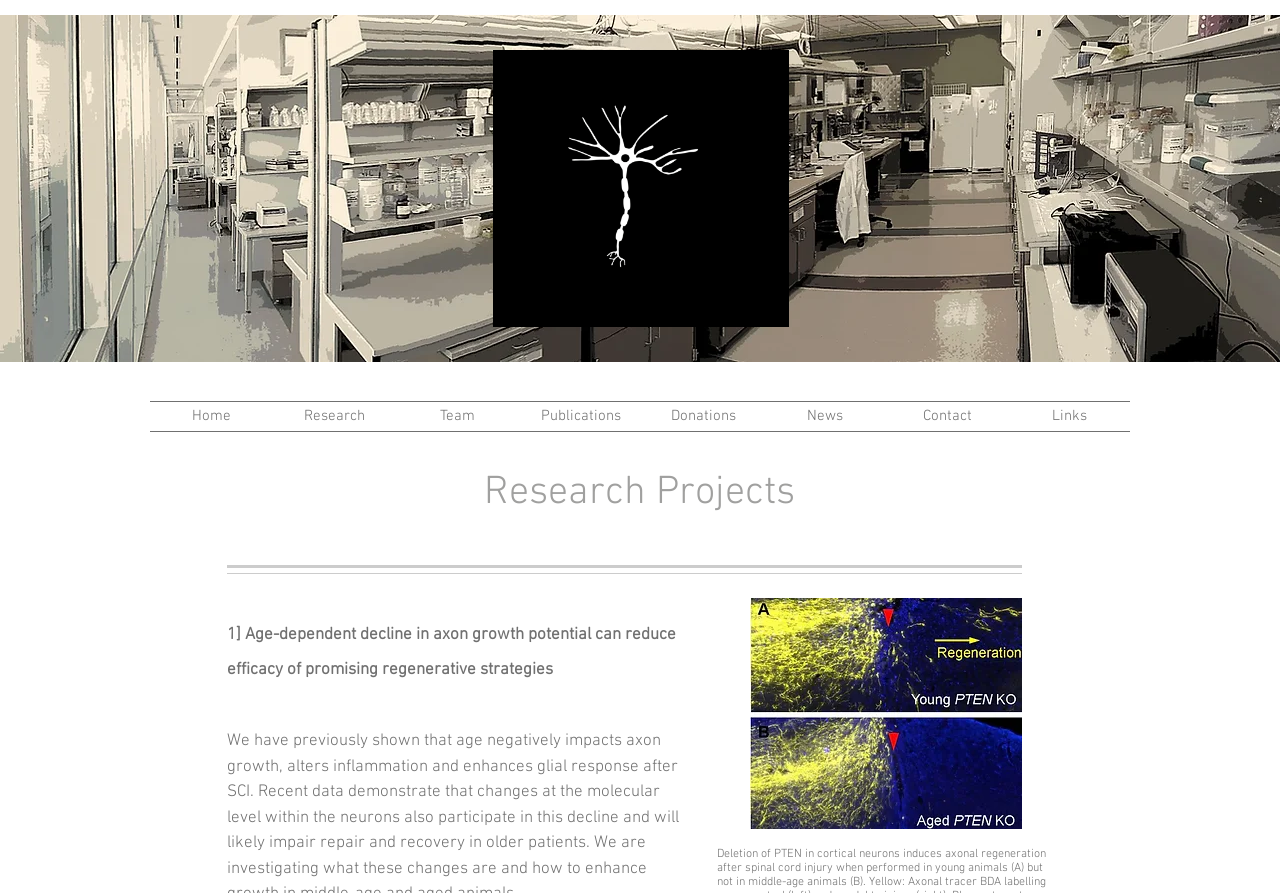Please provide a short answer using a single word or phrase for the question:
How many navigation links are there?

8